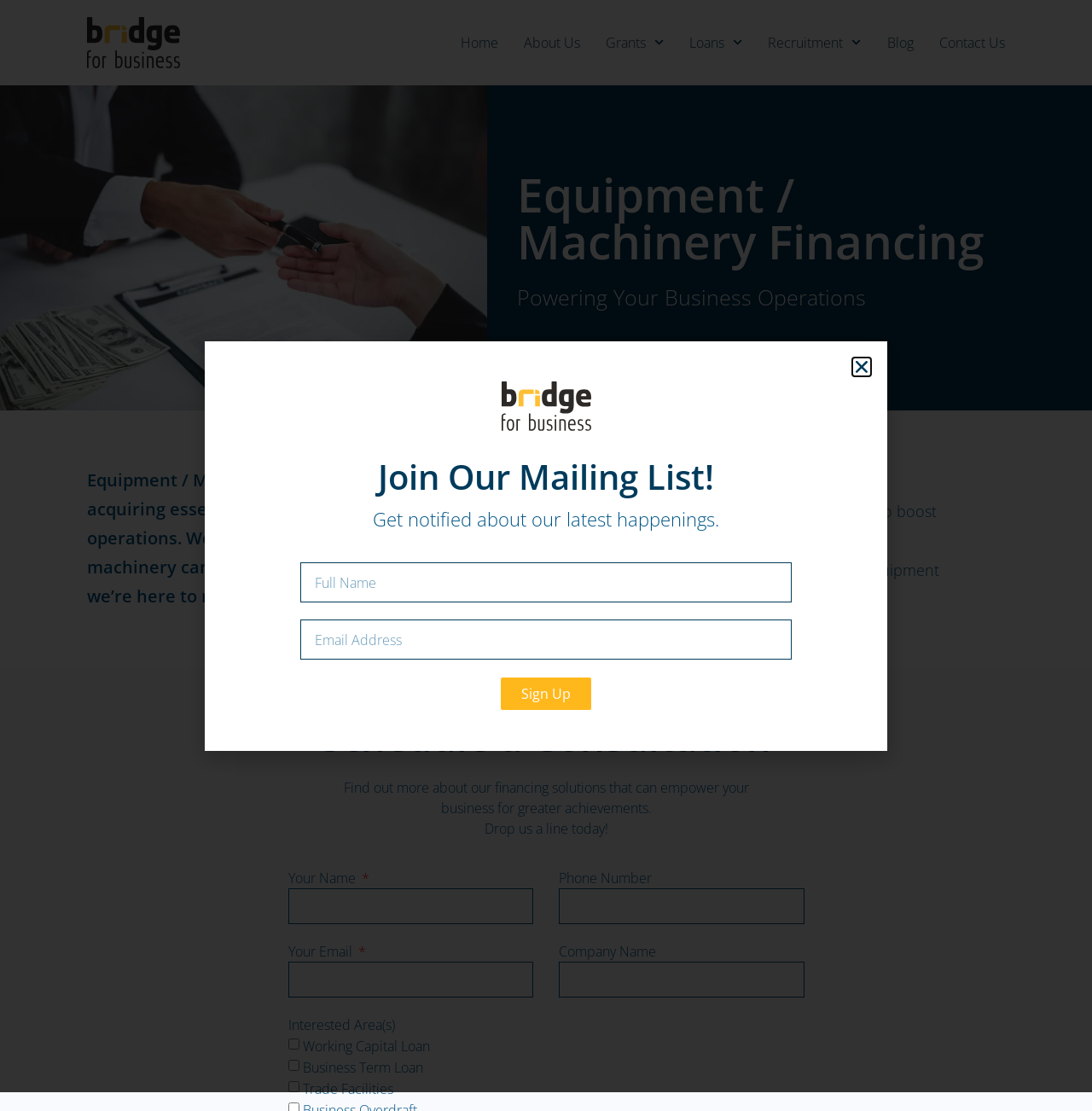Using the details from the image, please elaborate on the following question: What is the main purpose of the webpage?

Based on the webpage content, it appears that the main purpose of the webpage is to provide financing options for equipment and machinery for business operations. The heading 'Equipment / Machinery Financing' and the text 'Empower your business operations with Equipment/Machinery Financing' suggest that the webpage is focused on providing financing solutions for businesses.